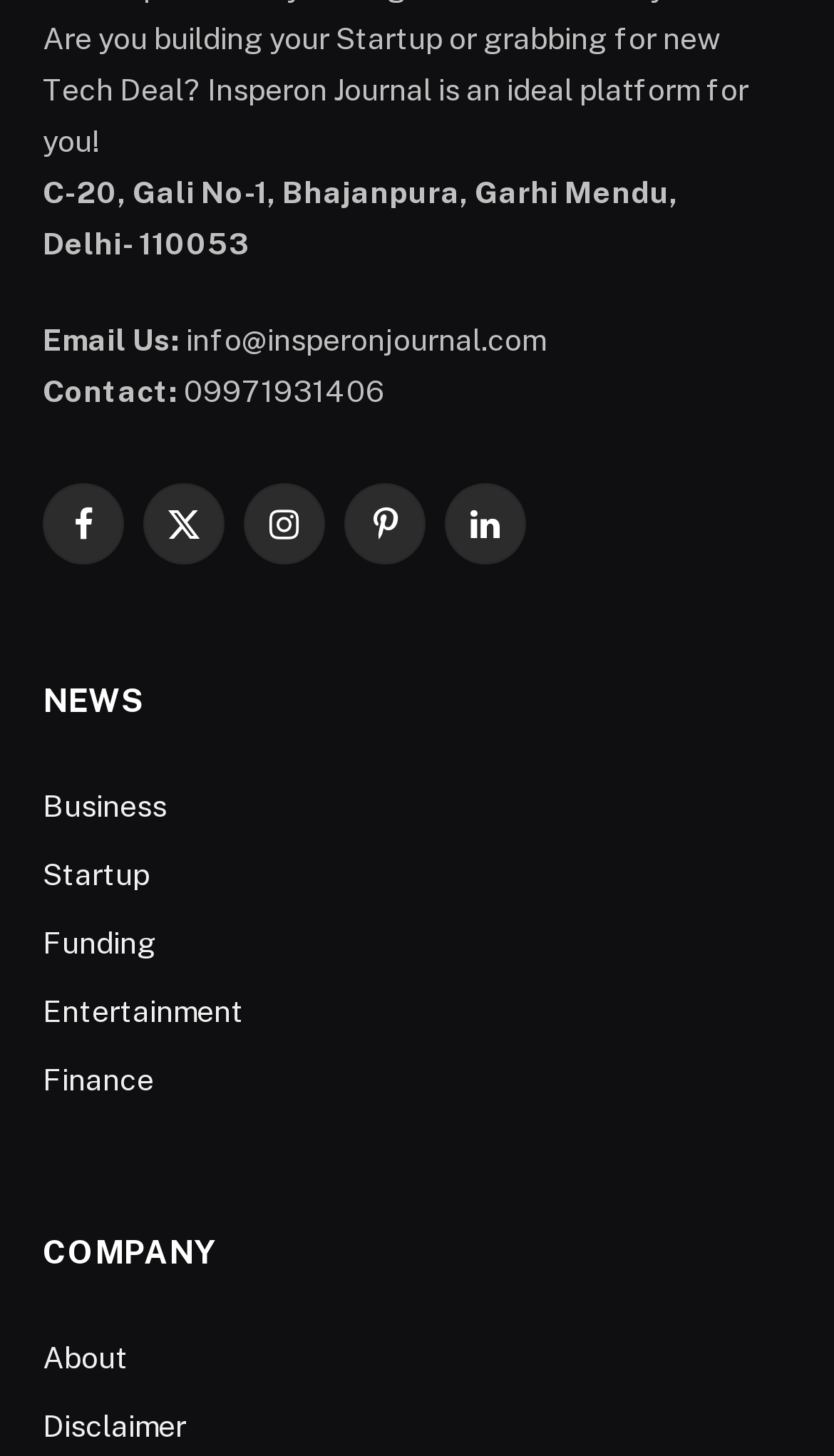What is the contact email of the company?
Please provide a detailed and comprehensive answer to the question.

I found the contact email by looking at the static text element next to the 'Email Us:' label, which provides the company's email address.